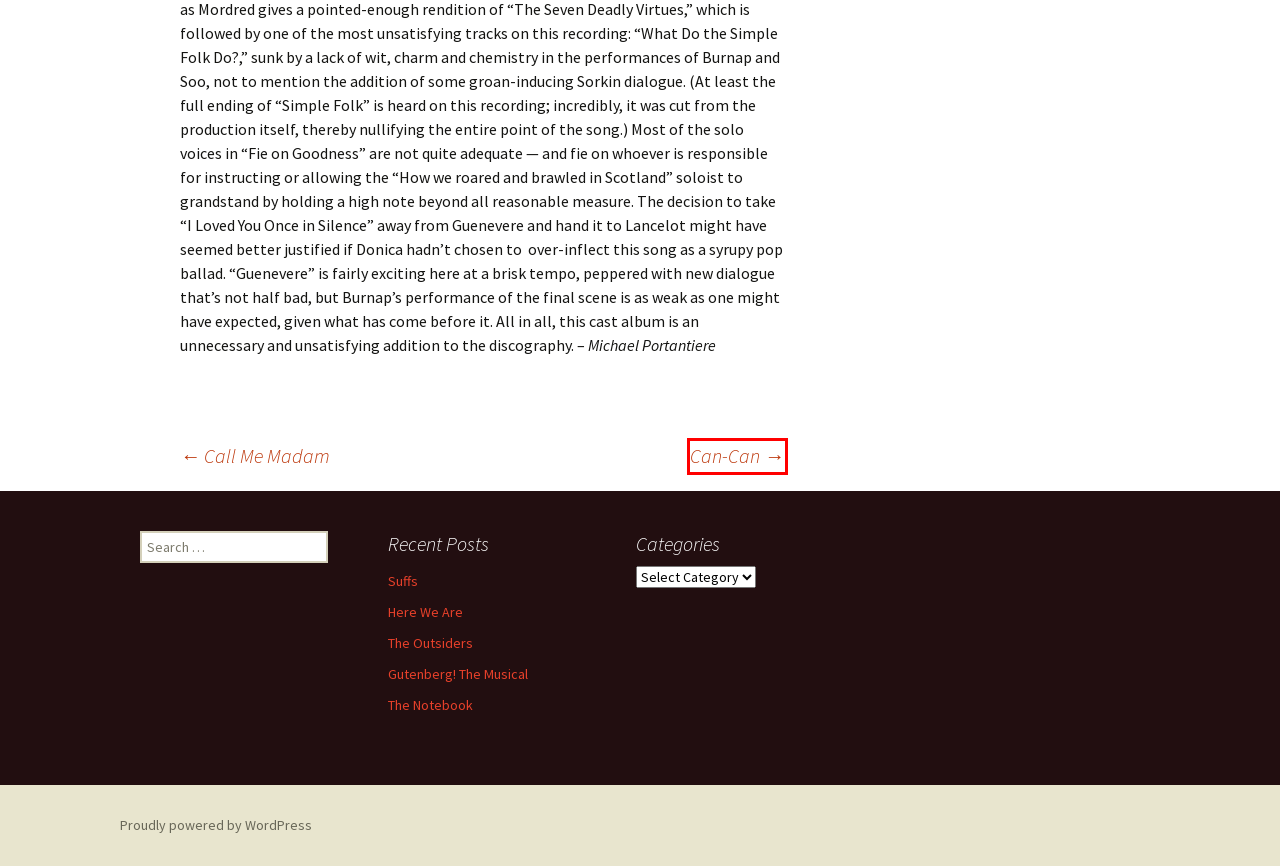You are presented with a screenshot of a webpage containing a red bounding box around an element. Determine which webpage description best describes the new webpage after clicking on the highlighted element. Here are the candidates:
A. Call Me Madam | Cast Album Reviews
B. First Daughter Suite | Cast Album Reviews
C. Gutenberg! The Musical | Cast Album Reviews
D. Big Fish | Cast Album Reviews
E. Bernarda Alba | Cast Album Reviews
F. Can-Can | Cast Album Reviews
G. Bloody Bloody Andrew Jackson | Cast Album Reviews
H. Blog Tool, Publishing Platform, and CMS – WordPress.org

F